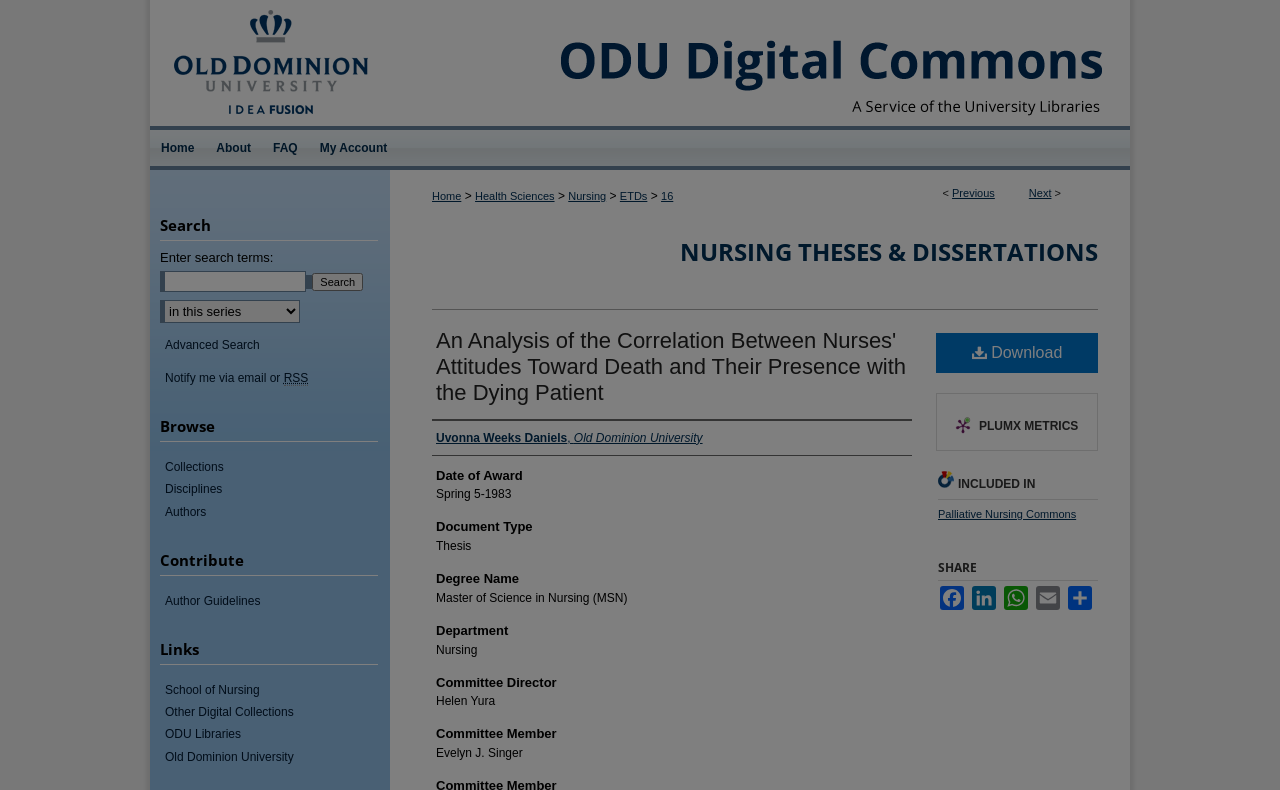Create a detailed narrative of the webpage’s visual and textual elements.

This webpage is an academic paper titled "An Analysis of the Correlation Between Nurses' Attitudes Toward Death and Their Presence with the Dying Patient" by Uvonna Weeks Daniels. The page is divided into several sections. At the top, there is a menu link and an ODU Digital Commons logo, which is also a link. Below this, there is a navigation menu with links to Home, About, FAQ, and My Account.

On the left side of the page, there is a breadcrumb navigation menu with links to Home, Health Sciences, Nursing, ETDs, and 16. Below this, there is a heading "NURSING THESES & DISSERTATIONS" with a link to the same title.

The main content of the page is divided into several sections. The first section has a heading with the title of the paper, followed by a link to the same title. Below this, there are sections for Author, Date of Award, Document Type, Degree Name, Department, Committee Director, and Committee Member, each with a heading and a static text describing the corresponding information.

On the right side of the page, there are several links, including Download, PLUMX METRICS, and INCLUDED IN, which leads to a link to Palliative Nursing Commons. There are also social media sharing links, including Facebook, LinkedIn, WhatsApp, Email, and Share.

At the bottom of the page, there is a search section with a heading "Search", a label "Enter search terms:", a textbox, and a search button. There is also a combobox to select the context to search and links to Advanced Search and Notify me via email or RSS. Below this, there are headings for Browse, Contribute, and Links, each with several links to related pages.

Overall, this webpage is a detailed description of an academic paper, including its title, author, and other relevant information, as well as links to related resources and search functionality.